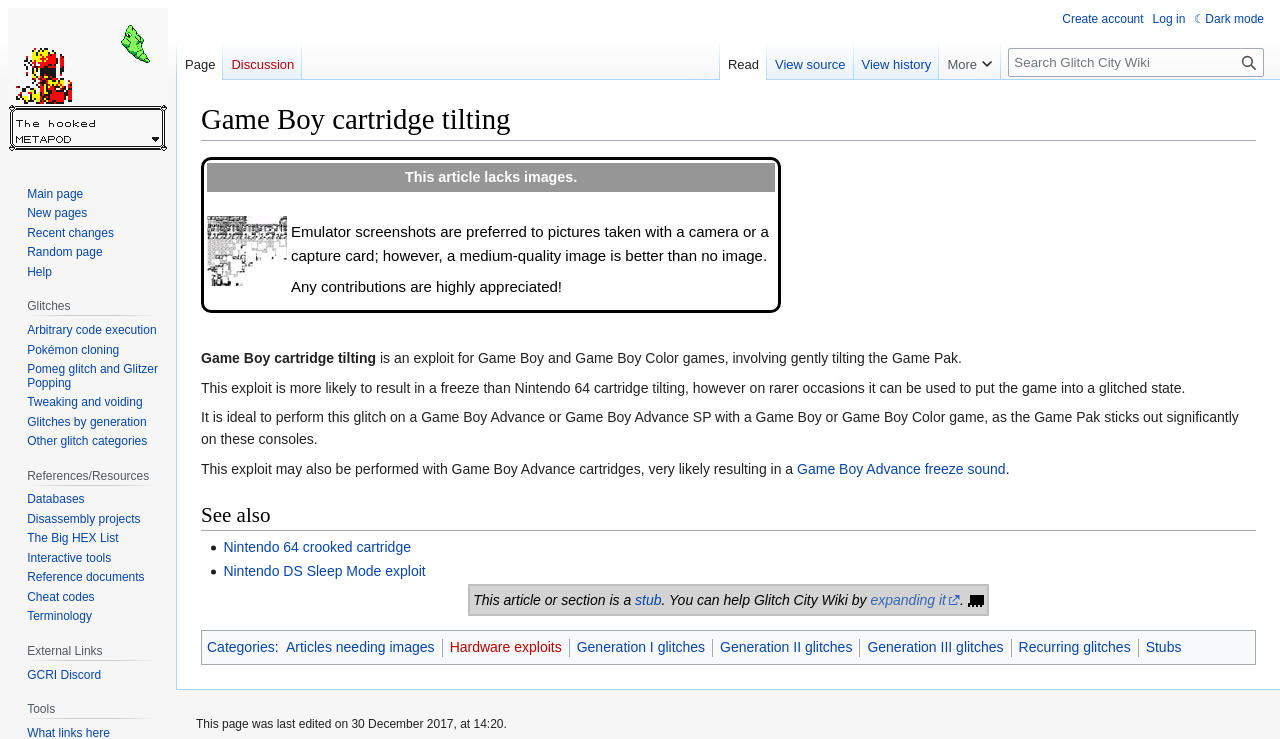Locate and extract the headline of this webpage.

Game Boy cartridge tilting